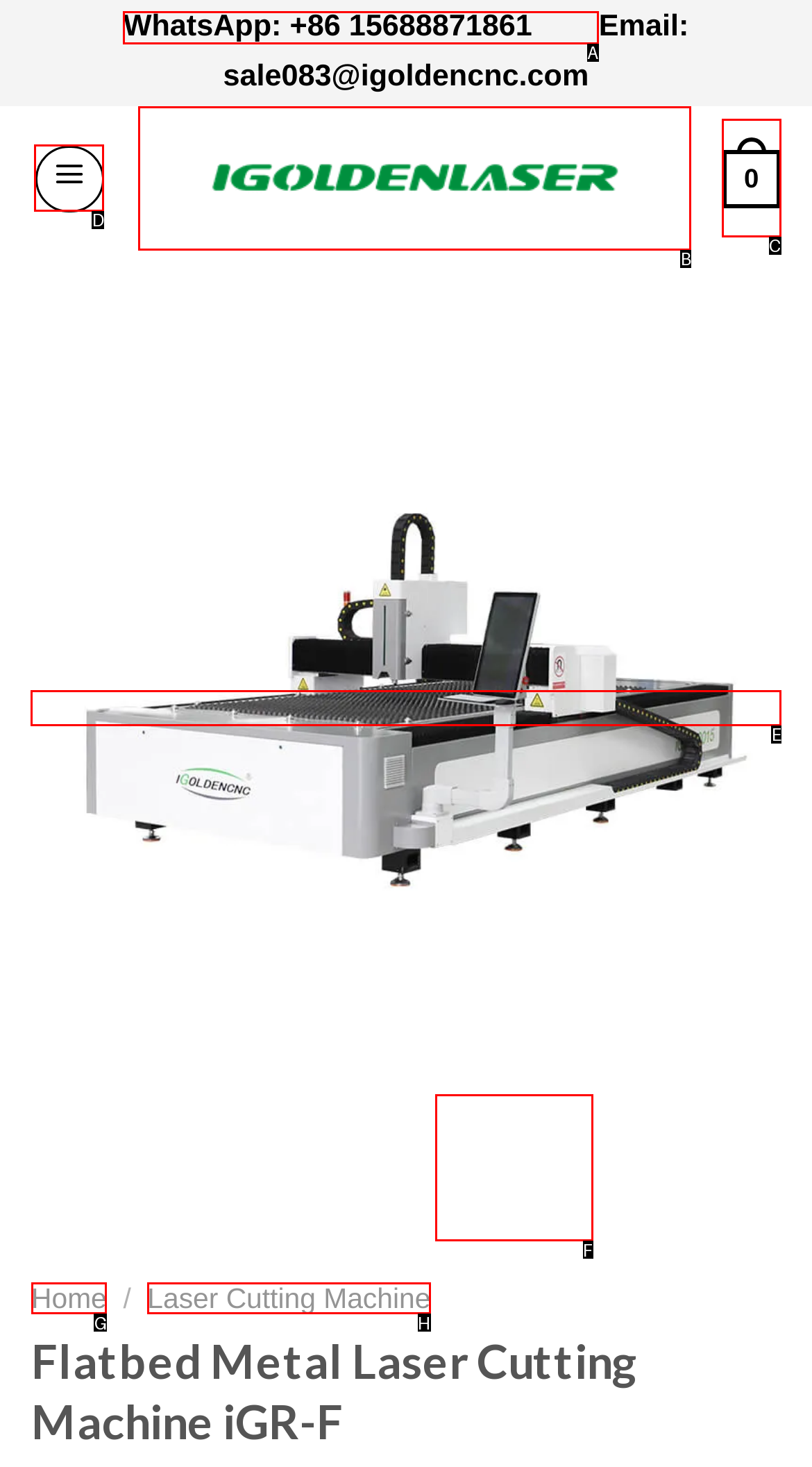Identify which lettered option to click to carry out the task: Contact us through WhatsApp. Provide the letter as your answer.

A